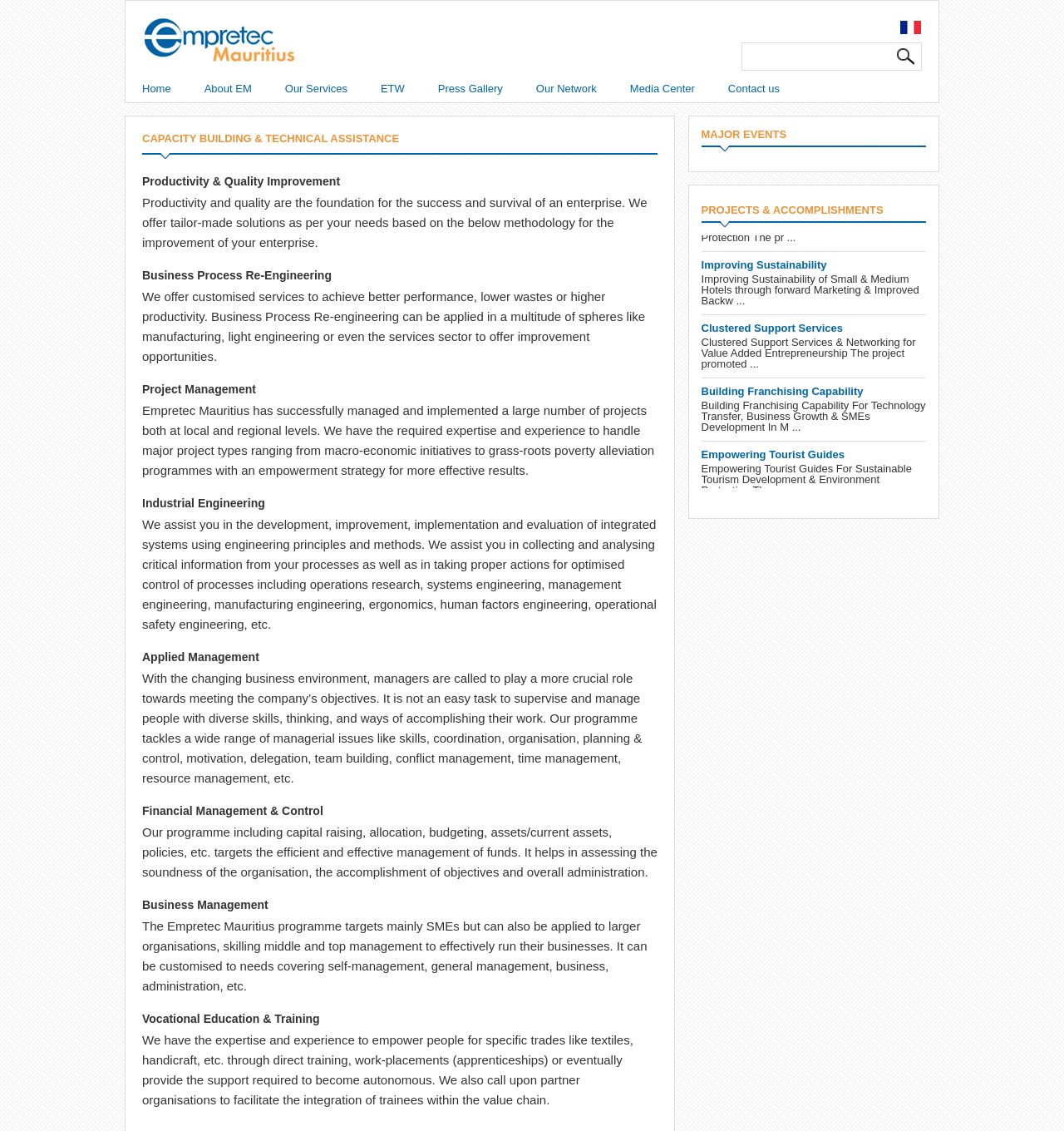Please find the bounding box coordinates of the clickable region needed to complete the following instruction: "View job details in Baker City, Oregon". The bounding box coordinates must consist of four float numbers between 0 and 1, i.e., [left, top, right, bottom].

None